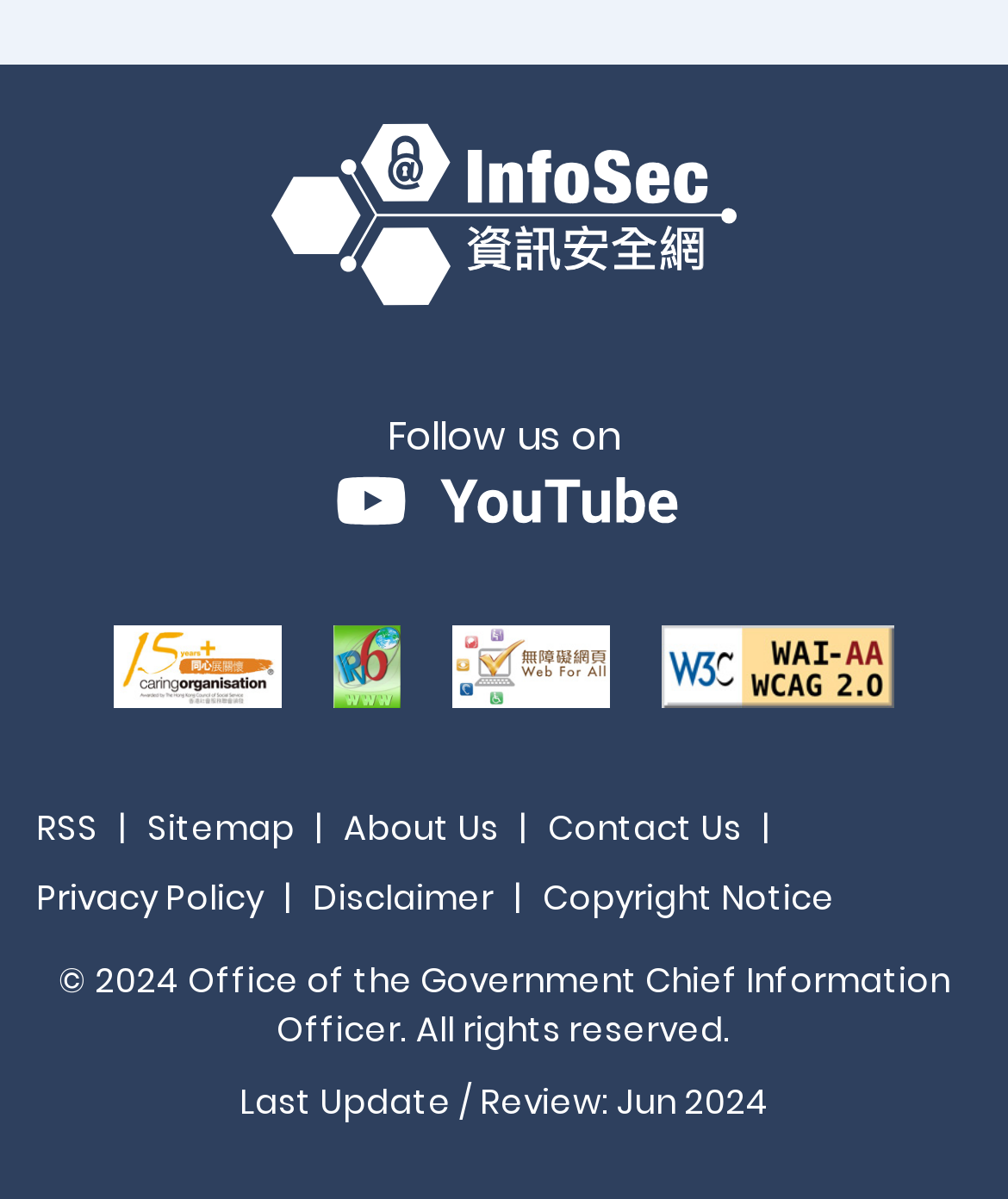Please answer the following question using a single word or phrase: How many images are available on the webpage?

7